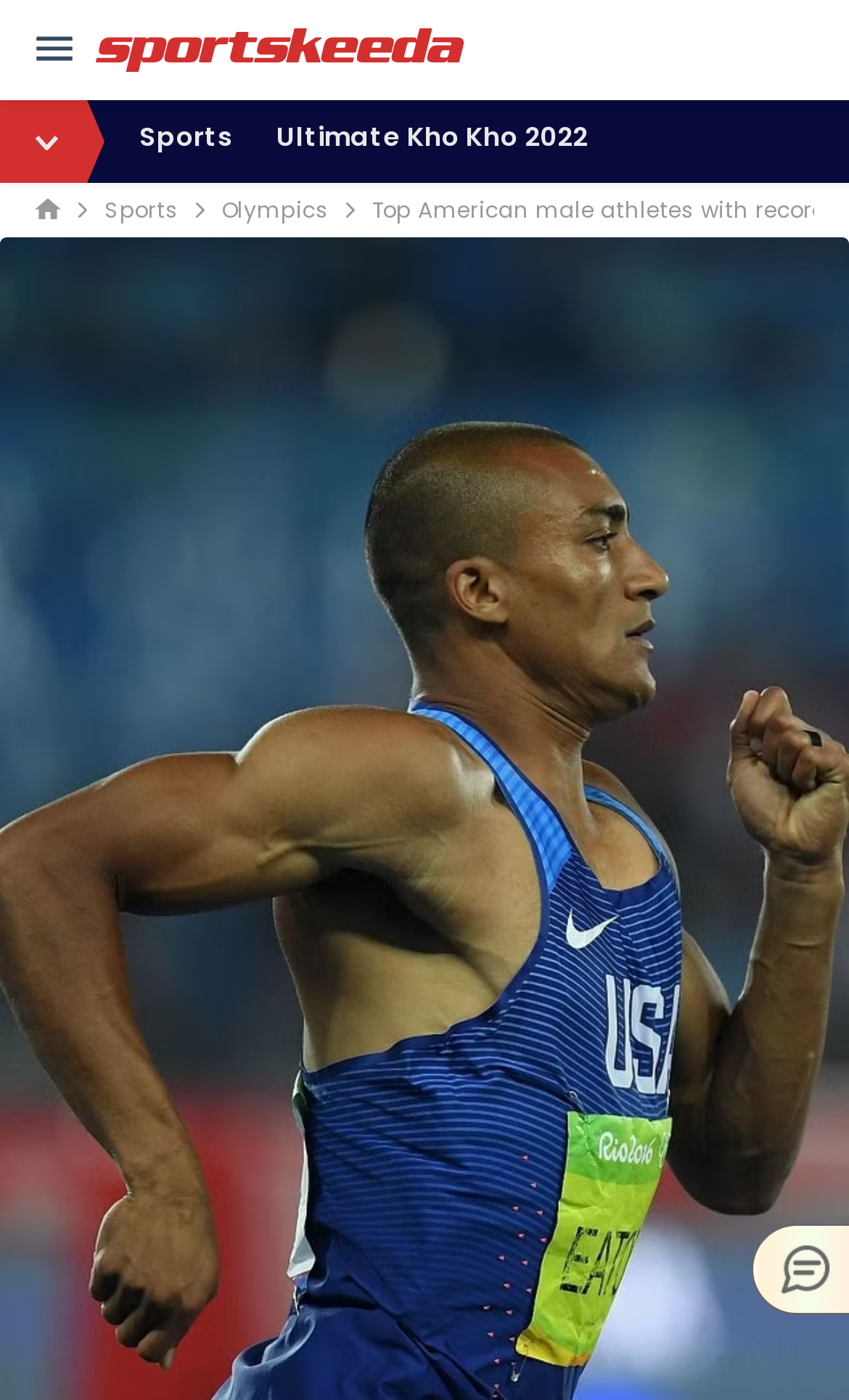What is the second link on the webpage?
Please look at the screenshot and answer using one word or phrase.

Ultimate Kho Kho 2022